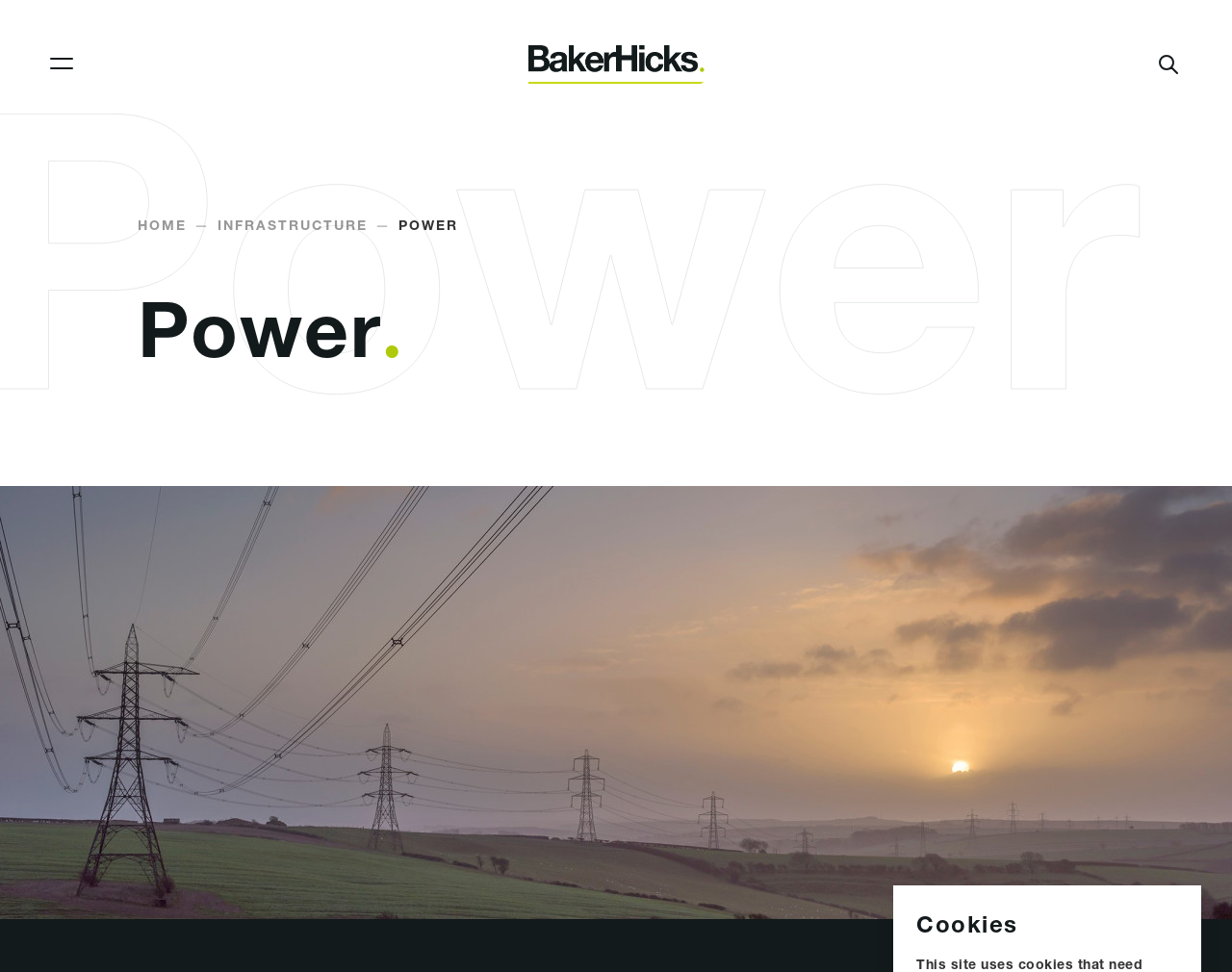How many infrastructure categories are listed?
Using the image as a reference, answer the question with a short word or phrase.

5